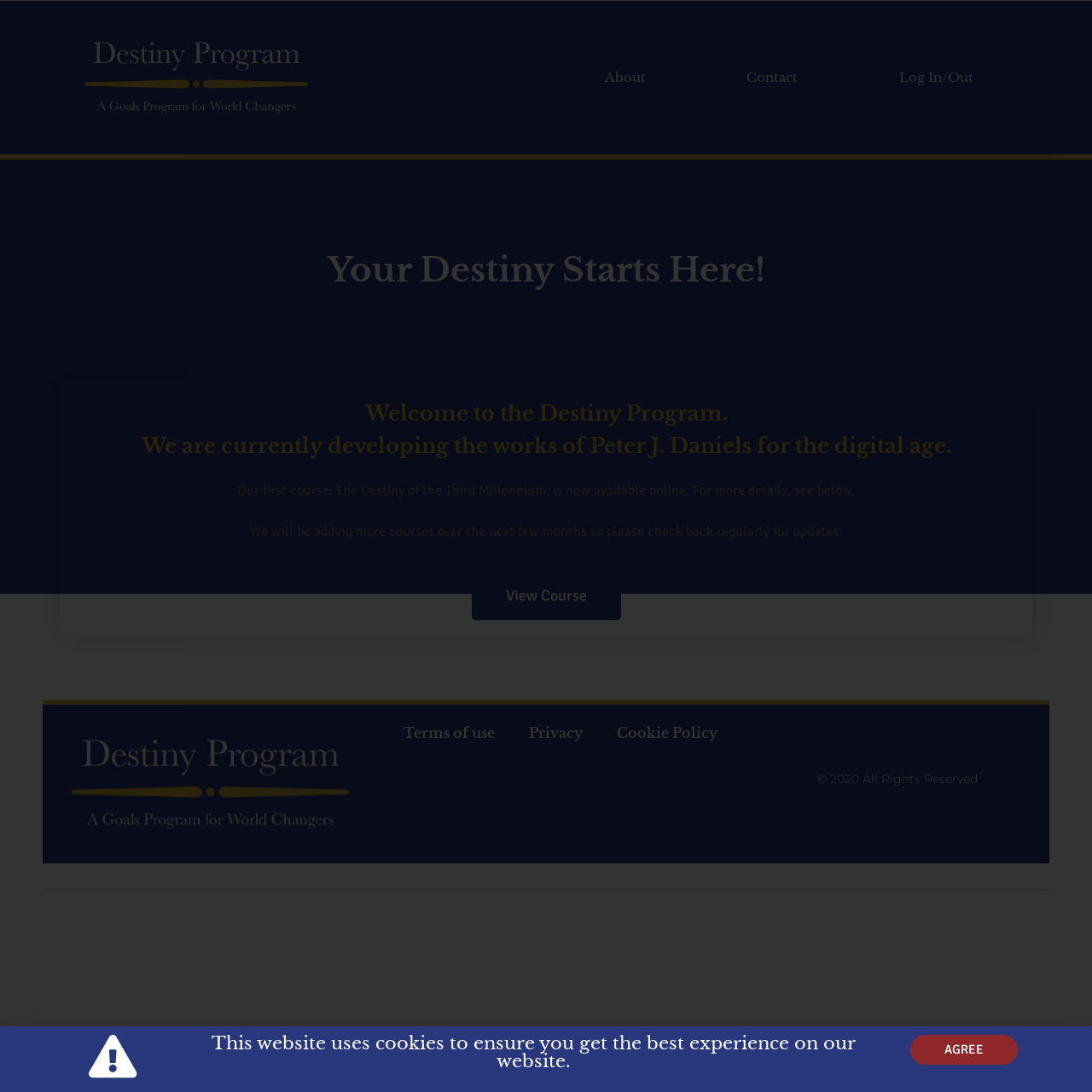Give a full account of the webpage's elements and their arrangement.

The webpage is about the Destiny Program, a goals program for world changers. At the top left, there is a link to an unknown destination. To the right of this link, there are three more links: "About", "Contact", and "Log In/Out". 

Below these links, there is a prominent heading that reads "Your Destiny Starts Here!". Further down, another heading introduces the Destiny Program, explaining that it is currently developing the works of Peter J. Daniels for the digital age. 

Following this introduction, there are two paragraphs of text. The first paragraph announces that the program's first course, "The Destiny of the Third Millennium", is now available online and invites users to view the course details below. The second paragraph informs users that more courses will be added in the coming months and encourages them to check back regularly for updates.

To the right of these paragraphs, there is a "View Course" link. At the bottom left of the page, there are four links: an unknown link, "Terms of use", "Privacy", and "Cookie Policy". At the bottom right, there is a copyright notice that reads "© 2020 All Rights Reserved". 

Finally, at the very bottom of the page, there is a notification that the website uses cookies to ensure the best user experience, along with an "AGREE" link to accept the cookies.